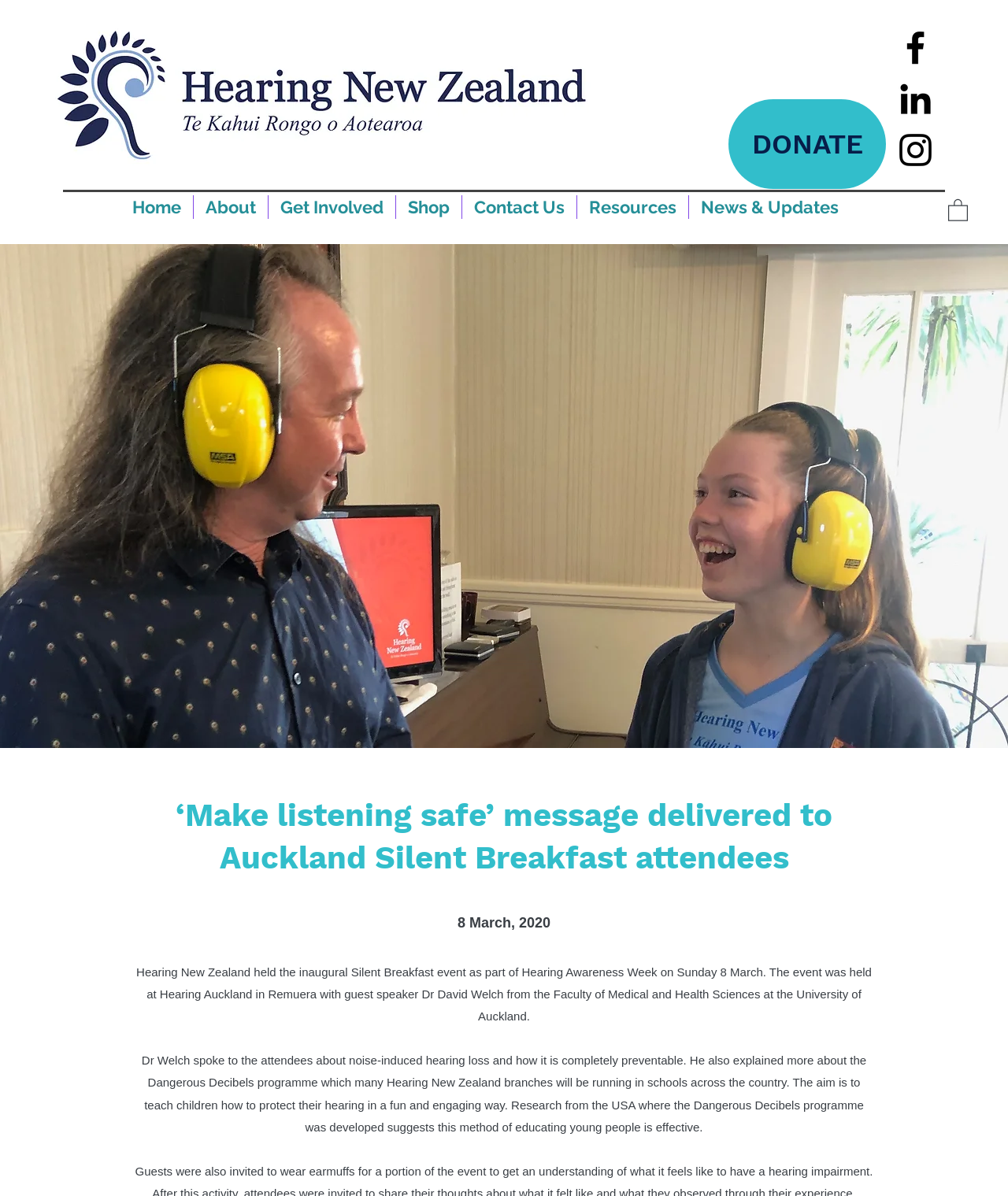Please identify the bounding box coordinates of the element on the webpage that should be clicked to follow this instruction: "Click the HANZ logo". The bounding box coordinates should be given as four float numbers between 0 and 1, formatted as [left, top, right, bottom].

[0.027, 0.0, 0.611, 0.159]